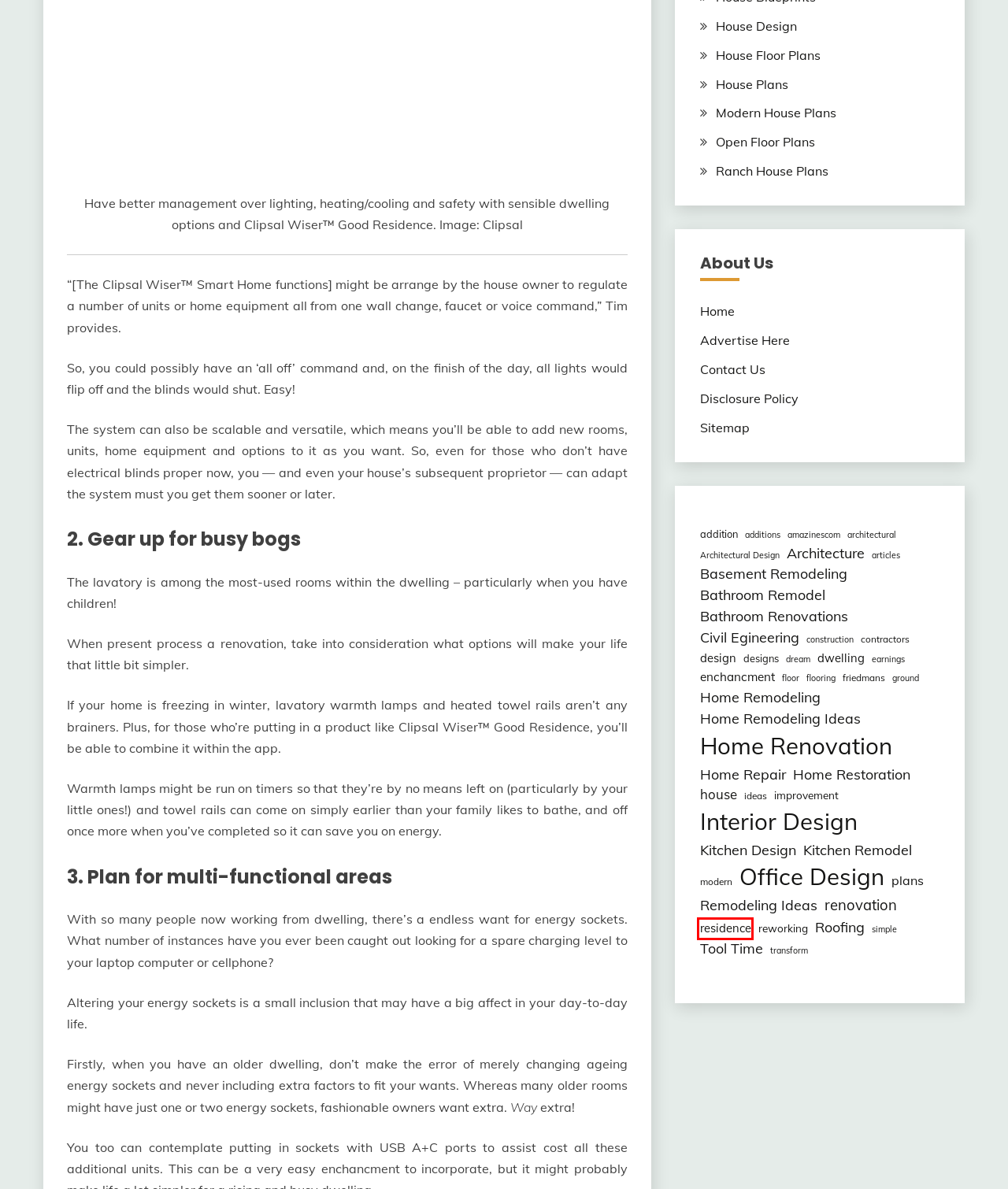After examining the screenshot of a webpage with a red bounding box, choose the most accurate webpage description that corresponds to the new page after clicking the element inside the red box. Here are the candidates:
A. ground Archives - Do It Your House
B. Home Repair Archives - Do It Your House
C. House Plans Archives - Do It Your House
D. residence Archives - Do It Your House
E. additions Archives - Do It Your House
F. dream Archives - Do It Your House
G. Kitchen Remodel Archives - Do It Your House
H. reworking Archives - Do It Your House

D